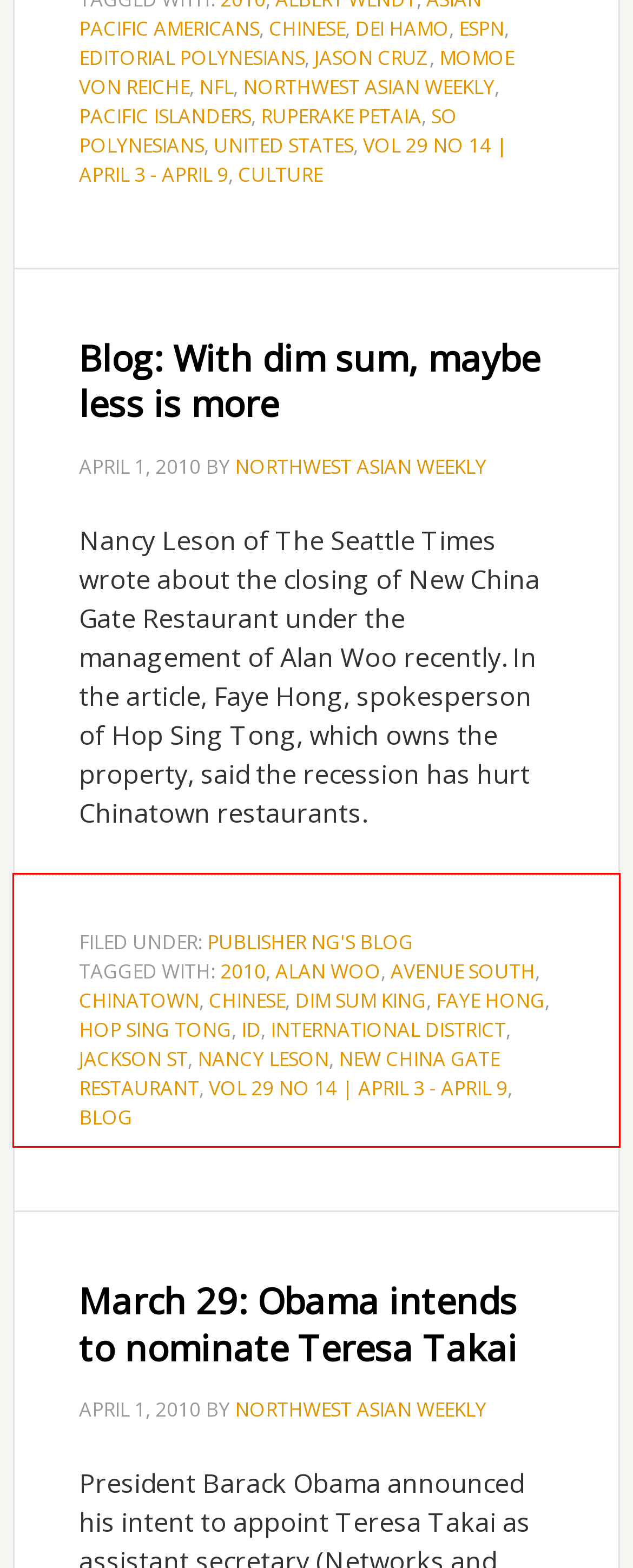Please look at the screenshot provided and find the red bounding box. Extract the text content contained within this bounding box.

FILED UNDER: PUBLISHER NG'S BLOG TAGGED WITH: 2010, ALAN WOO, AVENUE SOUTH, CHINATOWN, CHINESE, DIM SUM KING, FAYE HONG, HOP SING TONG, ID, INTERNATIONAL DISTRICT, JACKSON ST, NANCY LESON, NEW CHINA GATE RESTAURANT, VOL 29 NO 14 | APRIL 3 - APRIL 9, BLOG